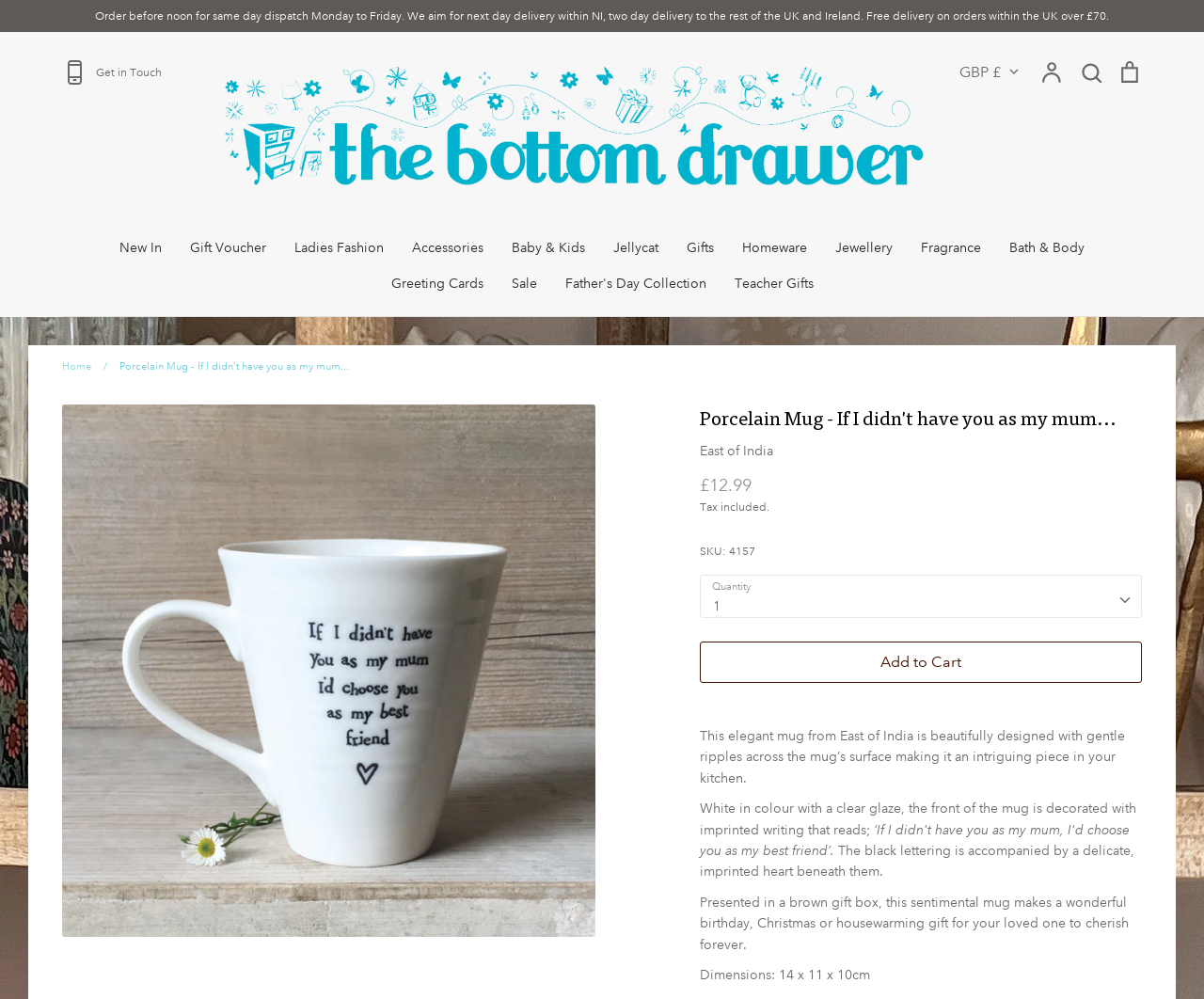Specify the bounding box coordinates of the element's region that should be clicked to achieve the following instruction: "View cart". The bounding box coordinates consist of four float numbers between 0 and 1, in the format [left, top, right, bottom].

[0.928, 0.061, 0.948, 0.085]